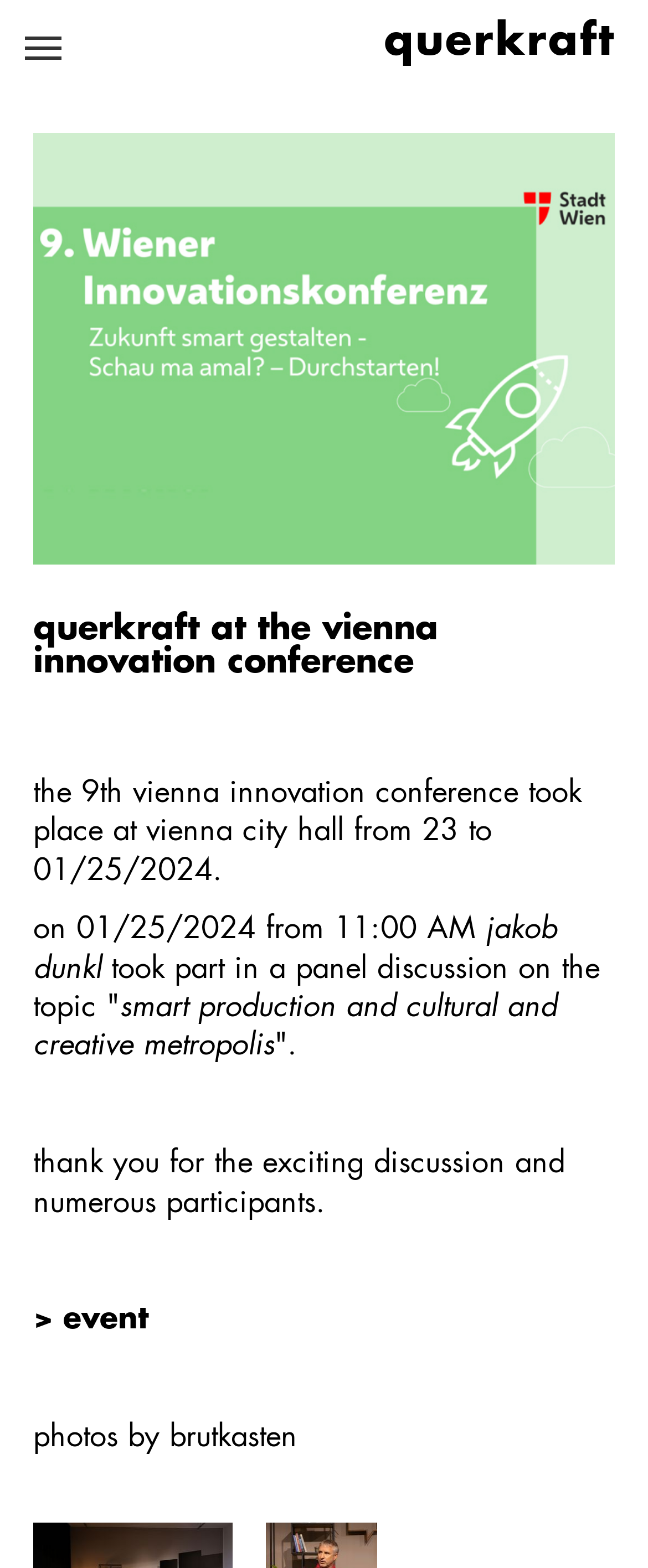Please extract the primary headline from the webpage.

querkraft at the vienna innovation conference